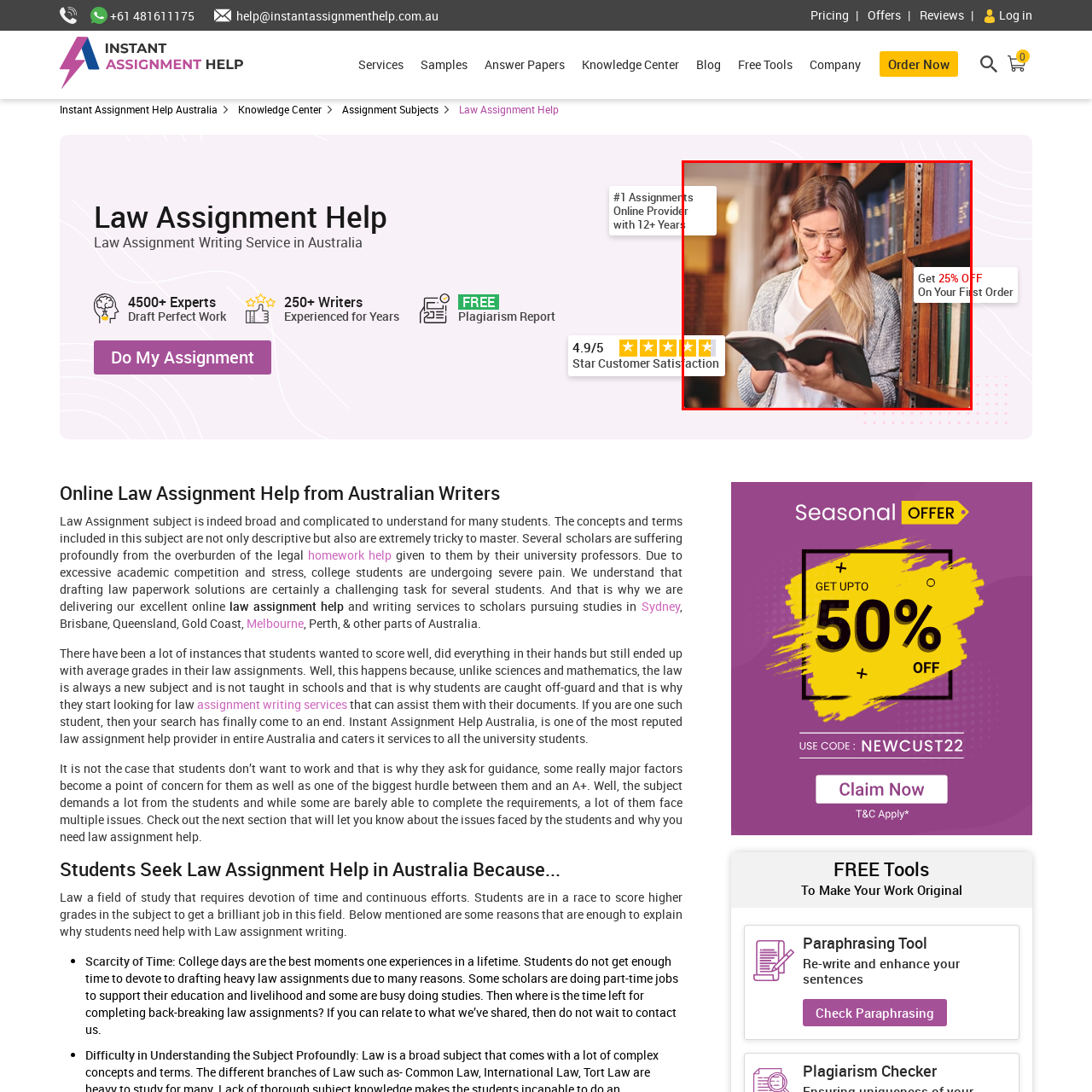Provide a thorough description of the image enclosed within the red border.

A young woman is deeply focused on reading a book in a library, surrounded by shelves filled with various legal texts. She embodies the dedication and effort required for mastering complex subjects, highlighted by her attentive demeanor. Accompanying her image are promotional messages: one emphasizes a 25% discount on the first order for legal assignment help, while another showcases star customer satisfaction ratings, underscoring the quality of assistance available. This visual representation reinforces the message of academic support tailored for students navigating the challenges of law studies.